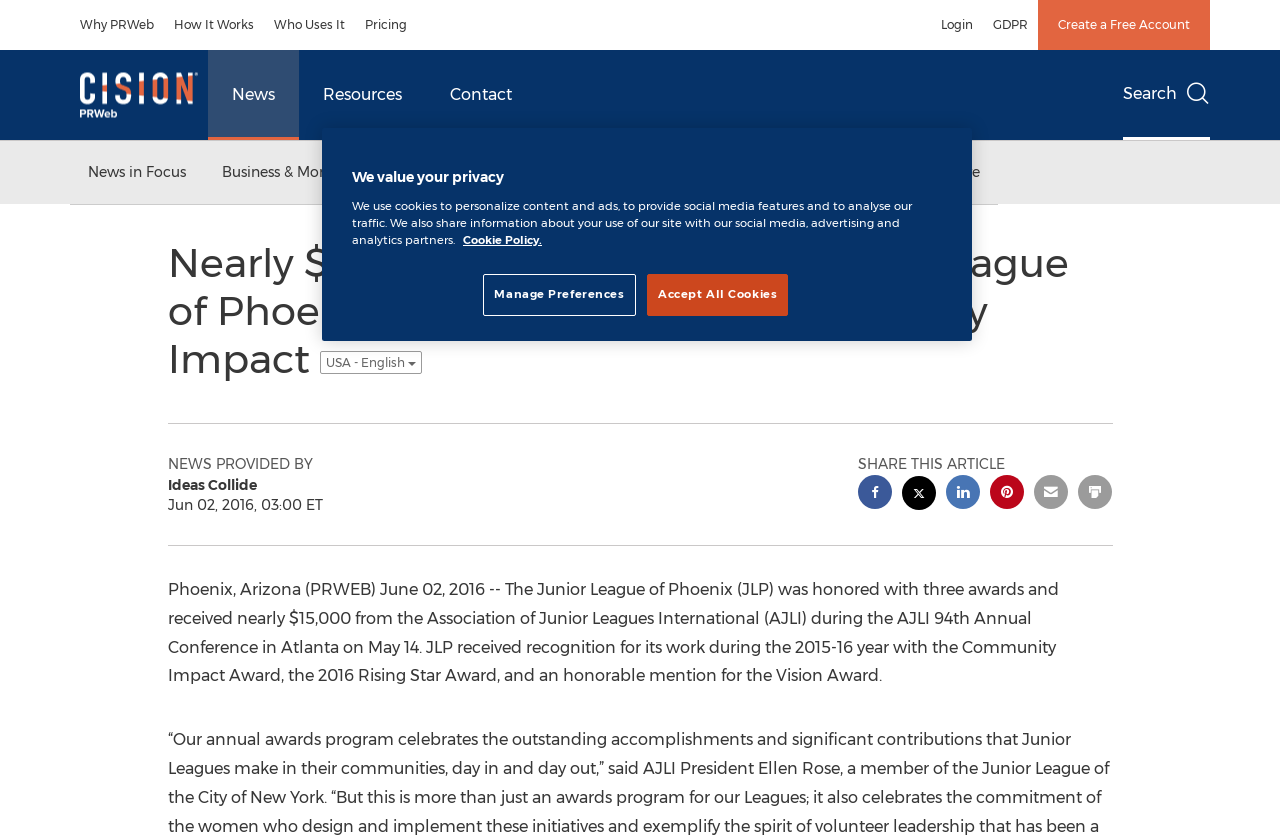Extract the primary header of the webpage and generate its text.

Nearly $15,000 Awarded to The Junior League of Phoenix for Recognition of Community Impact USA - English 